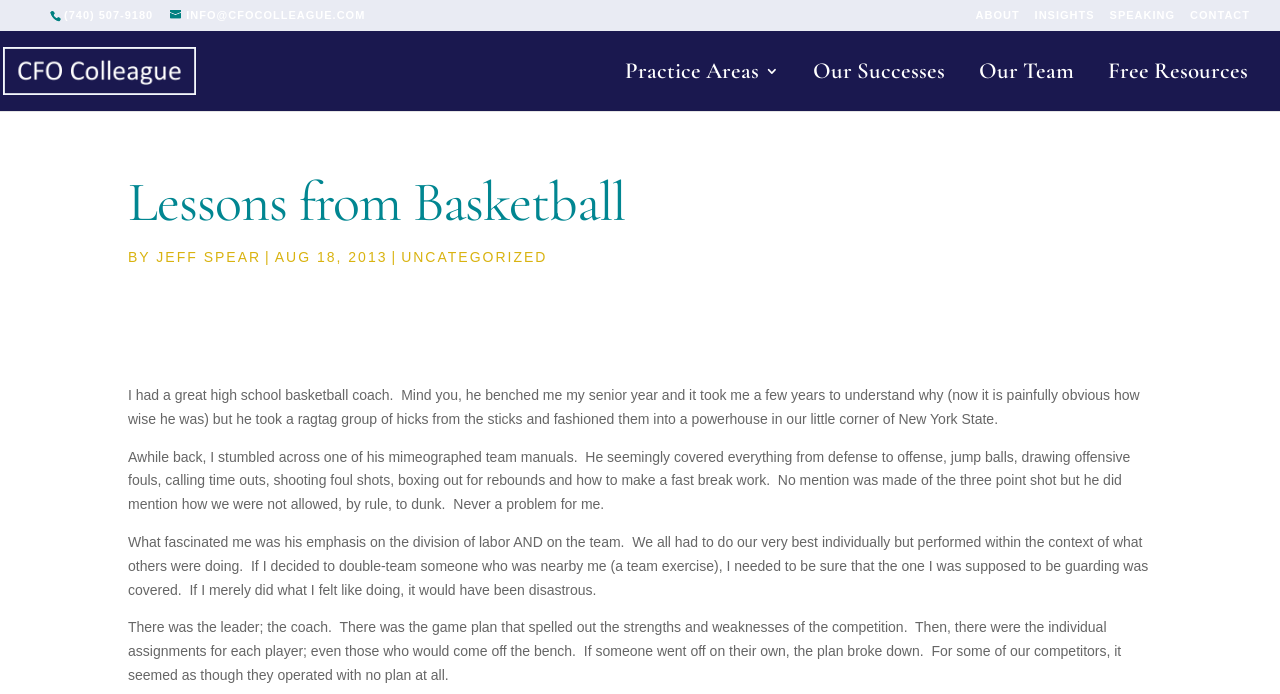What is the category of the article?
Refer to the image and offer an in-depth and detailed answer to the question.

I found the category of the article by looking at the link element with the bounding box coordinates [0.313, 0.359, 0.428, 0.382]. The text content of this element is 'UNCATEGORIZED', which is the category of the article.